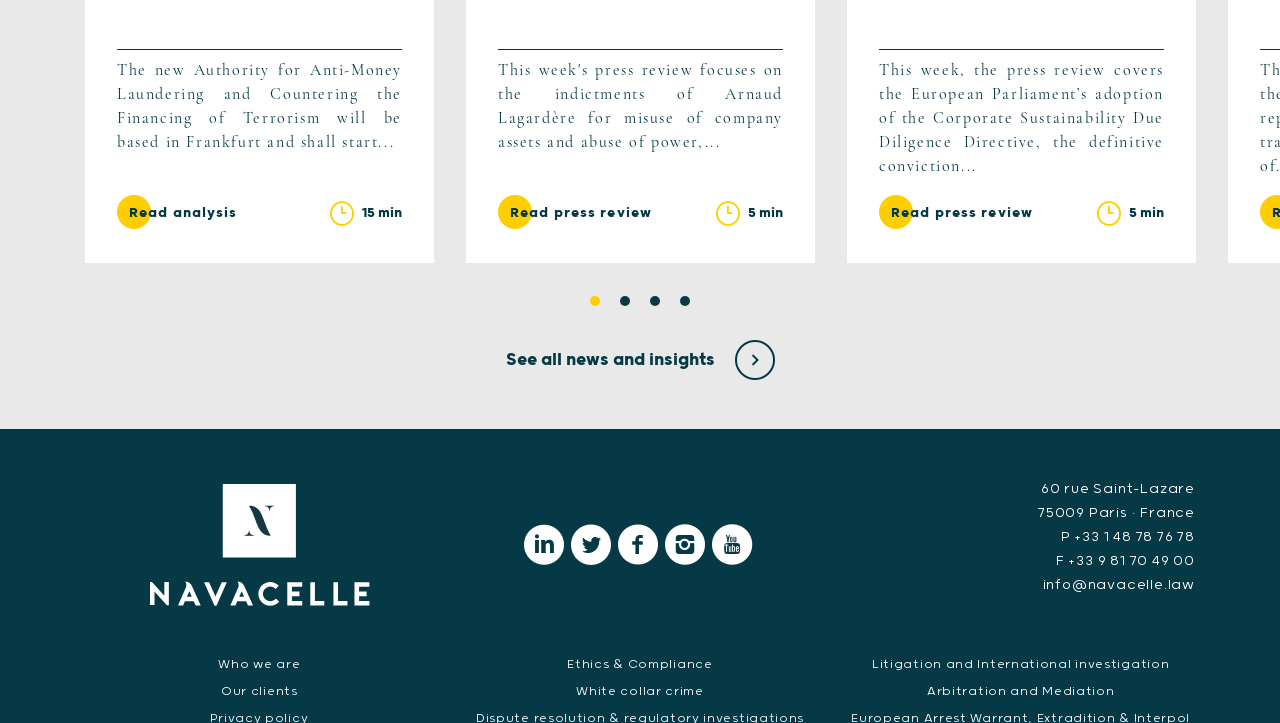Please indicate the bounding box coordinates for the clickable area to complete the following task: "See all news and insights". The coordinates should be specified as four float numbers between 0 and 1, i.e., [left, top, right, bottom].

[0.395, 0.485, 0.605, 0.512]